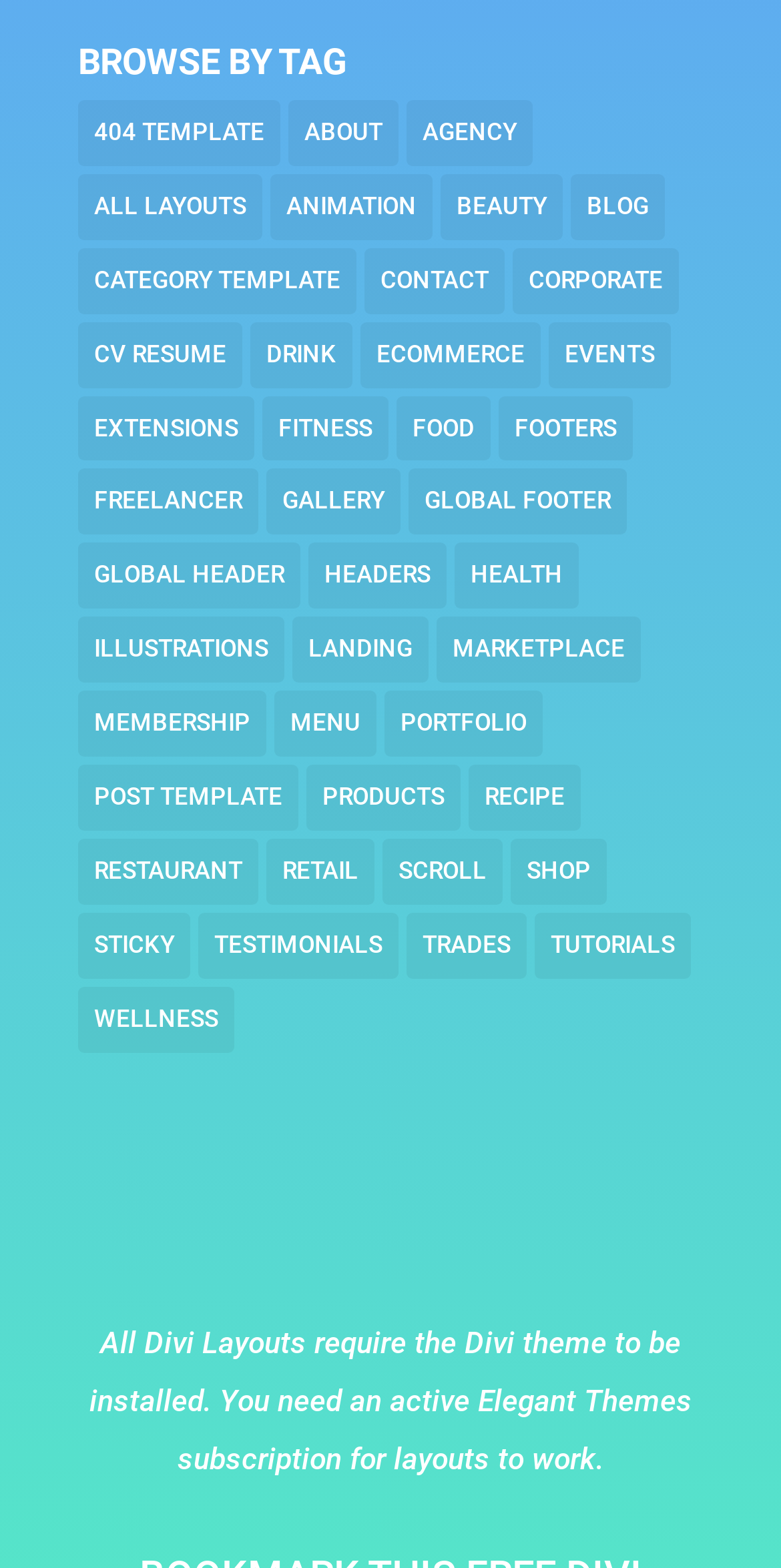Predict the bounding box coordinates of the UI element that matches this description: "All Layouts". The coordinates should be in the format [left, top, right, bottom] with each value between 0 and 1.

[0.1, 0.111, 0.336, 0.153]